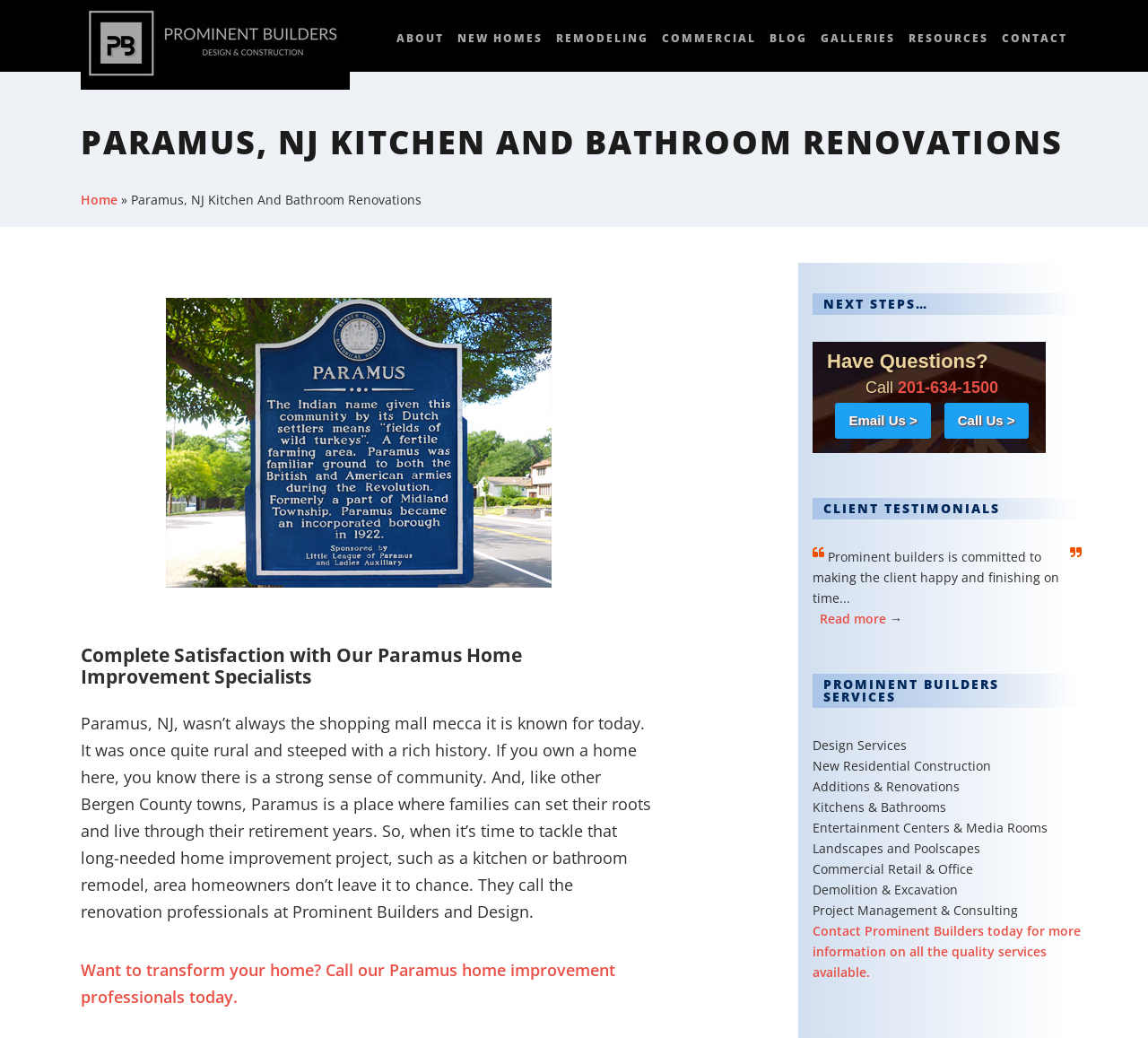What is the focus of Prominent Builders in Paramus, NJ?
Using the image, respond with a single word or phrase.

Kitchen and Bathroom Renovations